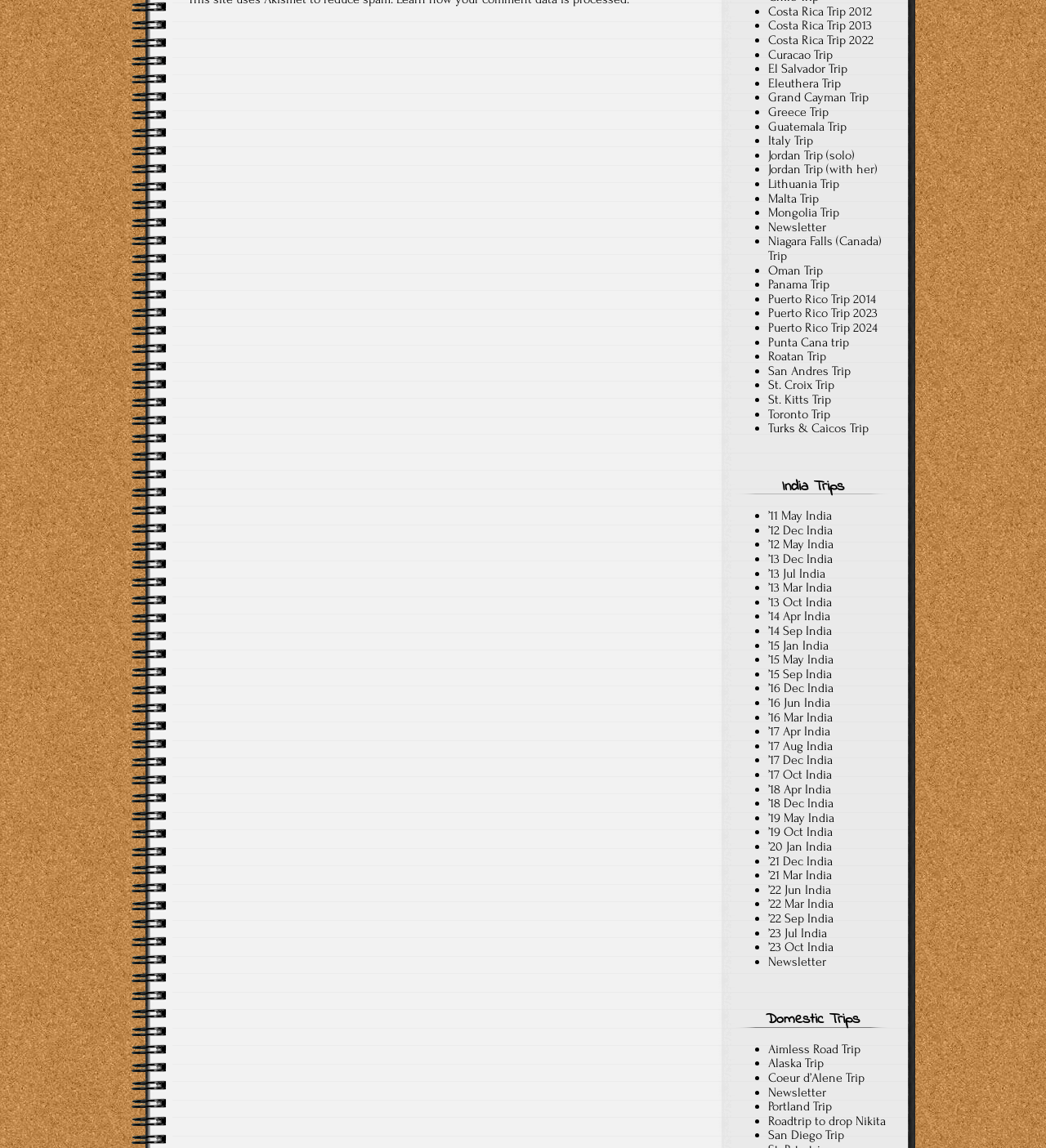How many trips are listed on this webpage? Based on the image, give a response in one word or a short phrase.

30